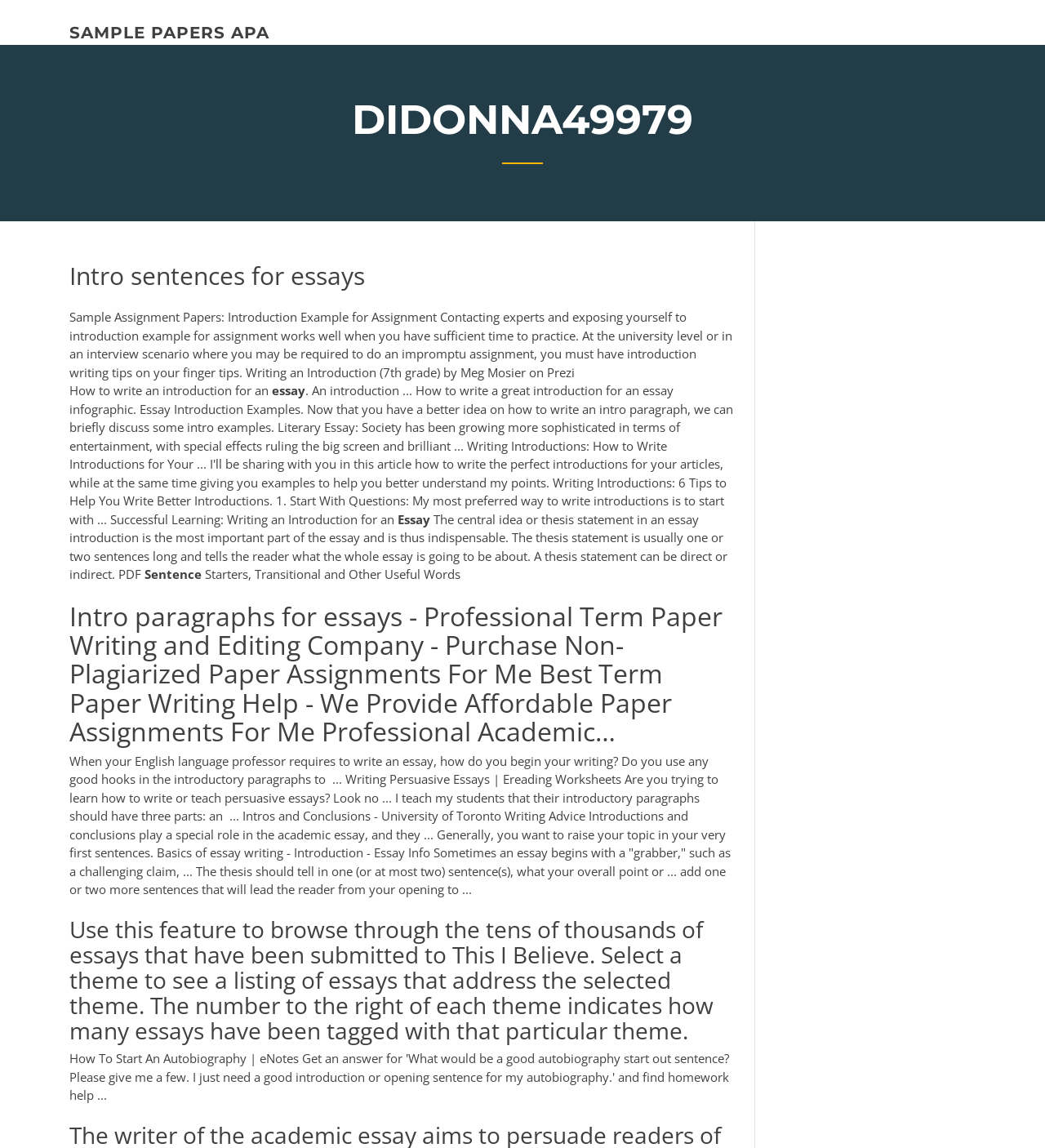Give a concise answer of one word or phrase to the question: 
What is the purpose of an introduction in an essay?

To introduce the topic